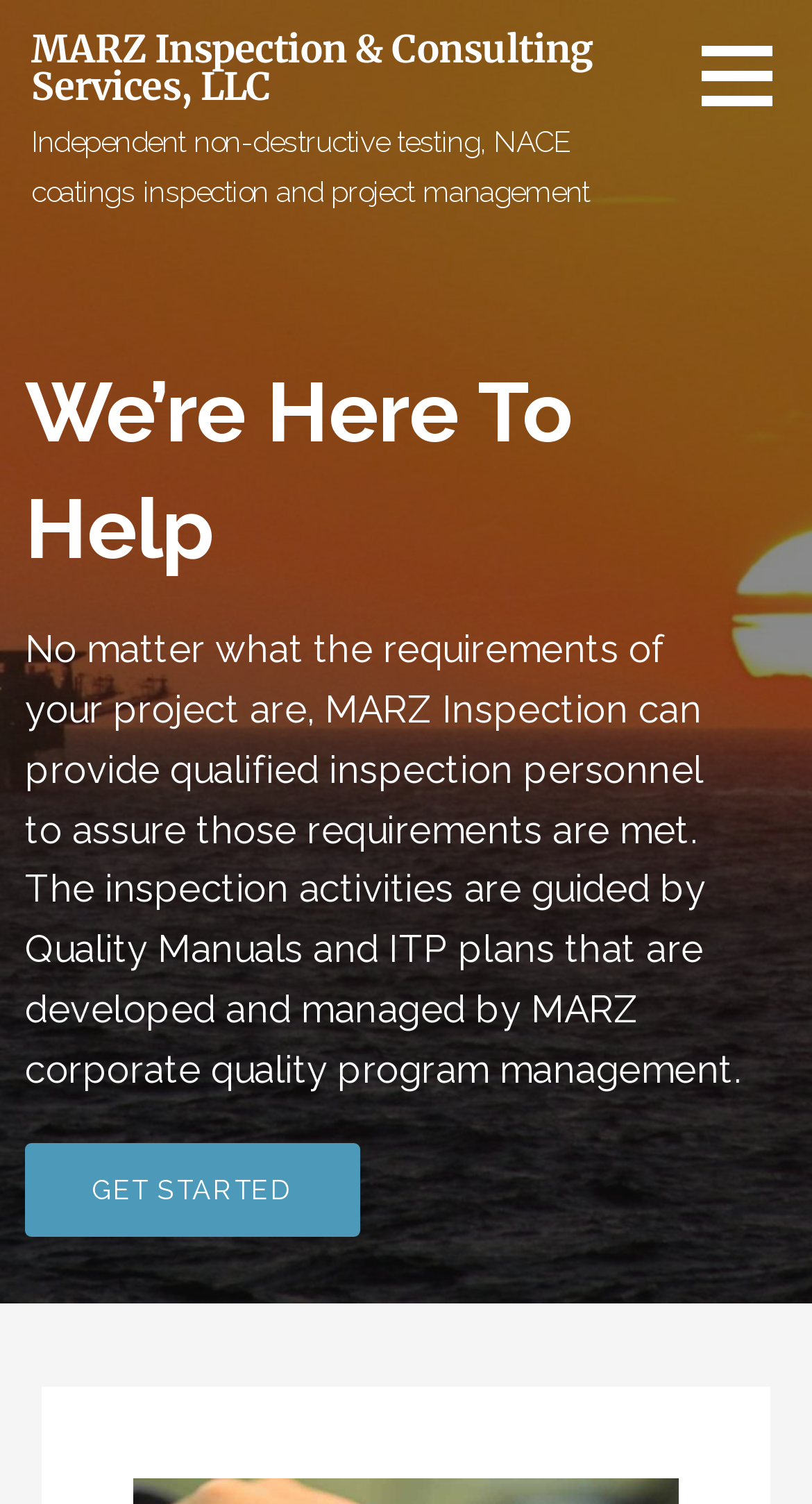What is the main service provided by MARZ Inspection?
Provide a detailed answer to the question using information from the image.

Based on the webpage, MARZ Inspection provides independent non-destructive testing services, which is mentioned in the heading and the static text. This service is the core offering of the company.